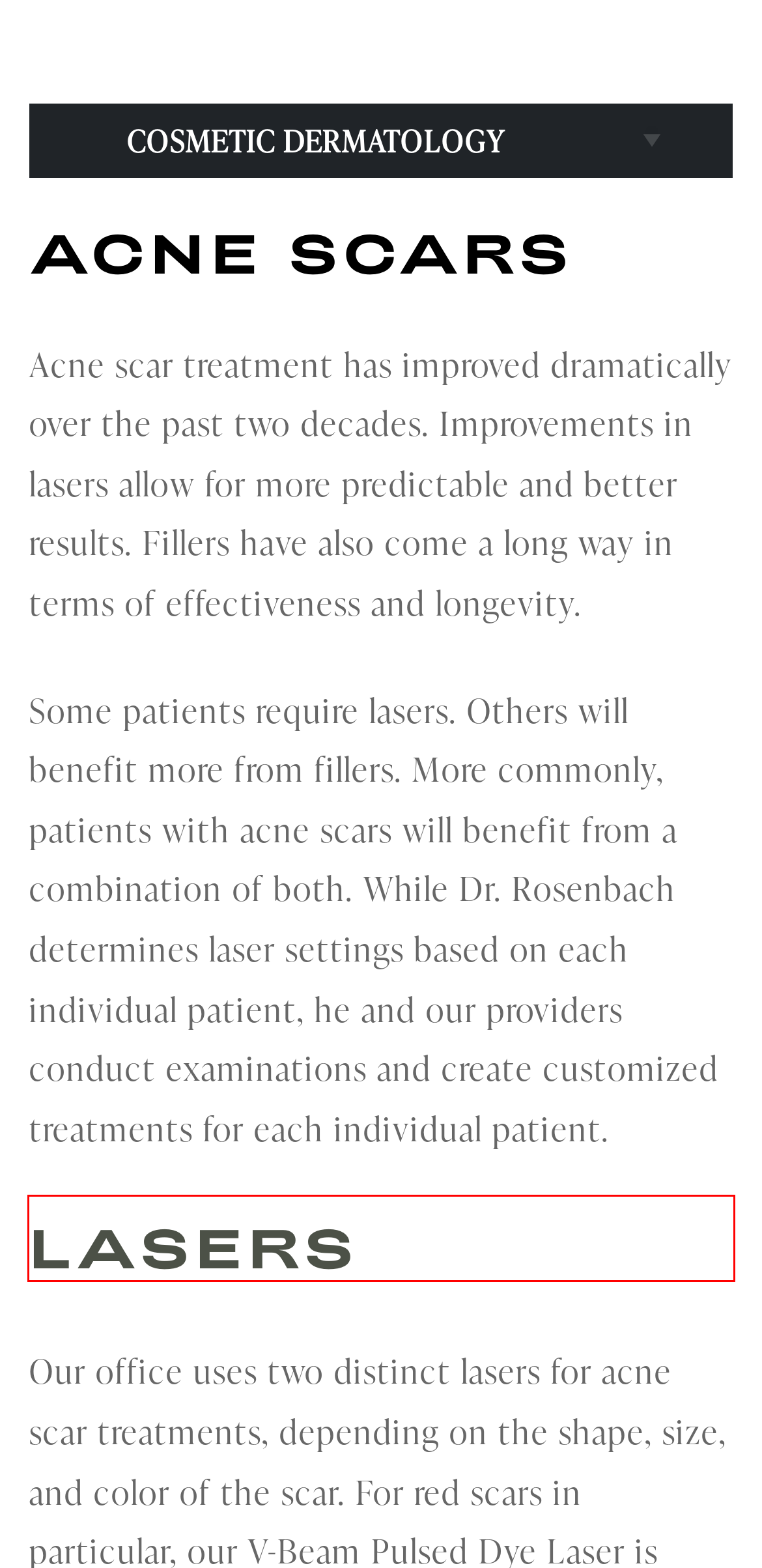Examine the screenshot of the webpage, which has a red bounding box around a UI element. Select the webpage description that best fits the new webpage after the element inside the red bounding box is clicked. Here are the choices:
A. Under Eye Darkness | Dr. Alan Rosenbach
B. Cosmetic Dermatology | Dr. Alan Rosenbach
C. Skin Rejuvenation | Dr. Alan Rosenbach
D. Laser Tattoo Removal | Dr. Alan Rosenbach
E. Aging Eyelids | Dr. Alan Rosenbach
F. Facial Contouring | Dr. Alan Rosenbach
G. Telangiectasias | Dr. Alan Rosenbach
H. Sun Spots | Dr. Alan Rosenbach

G